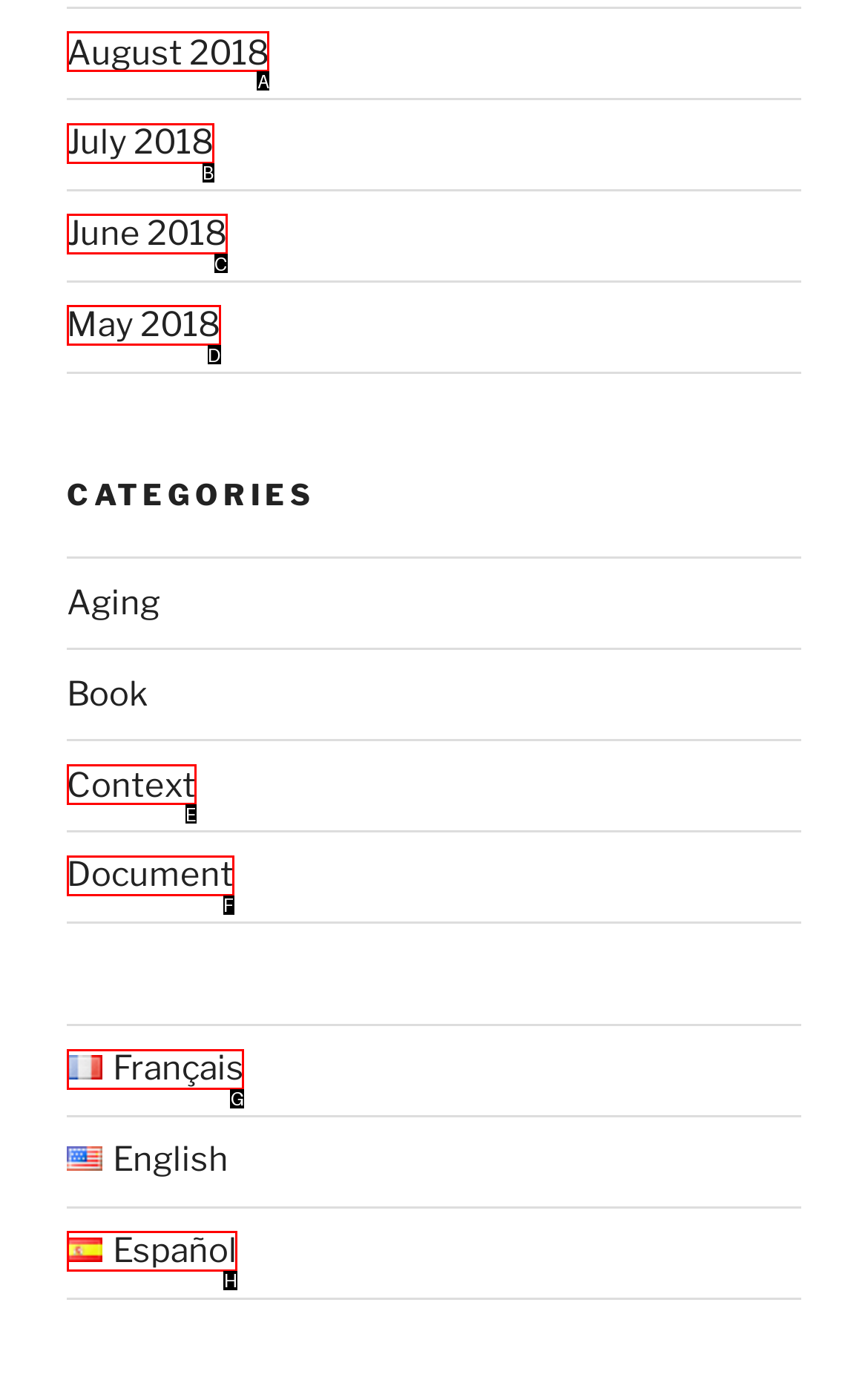Determine which HTML element to click to execute the following task: View August 2018 archives Answer with the letter of the selected option.

A